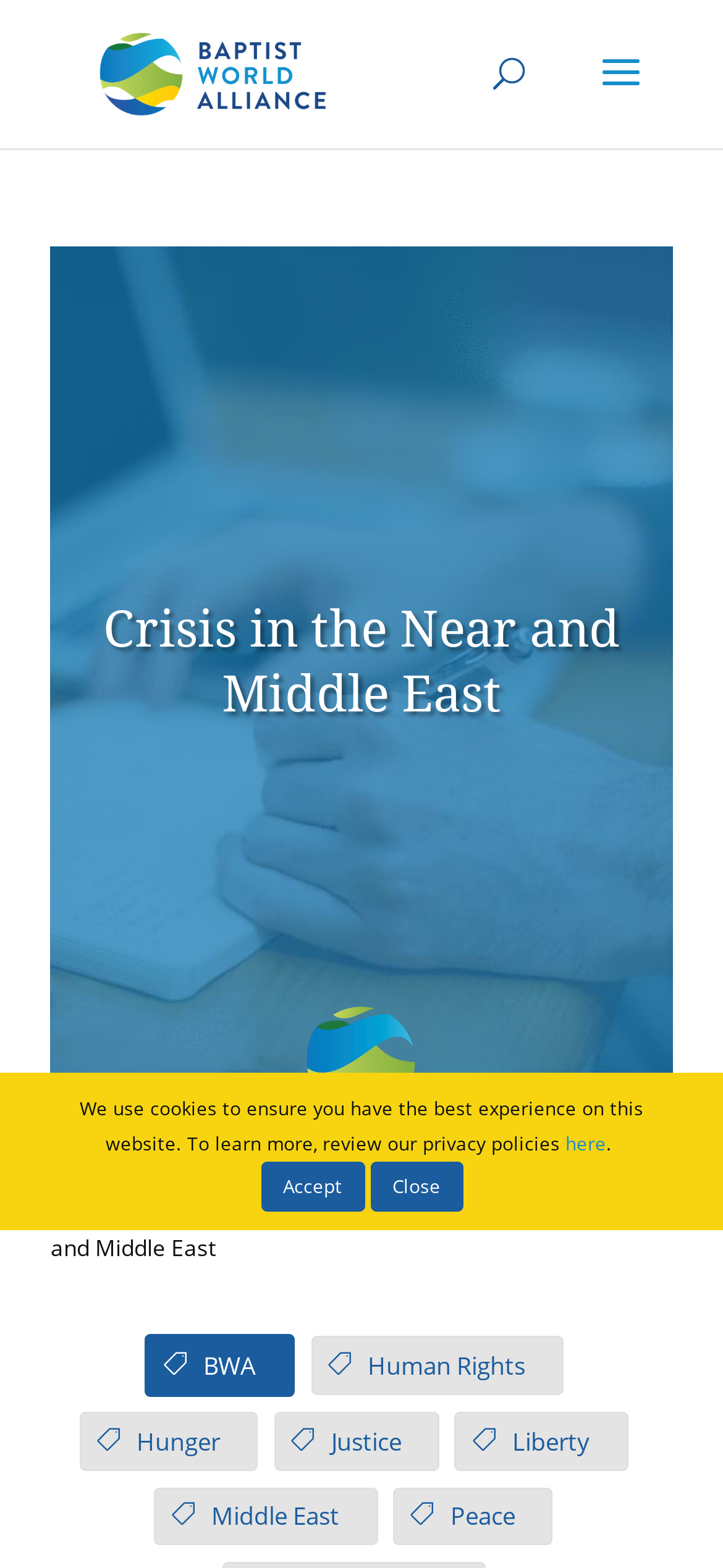Identify the bounding box coordinates for the element you need to click to achieve the following task: "go to Baptist World Alliance homepage". Provide the bounding box coordinates as four float numbers between 0 and 1, in the form [left, top, right, bottom].

[0.11, 0.007, 0.854, 0.087]